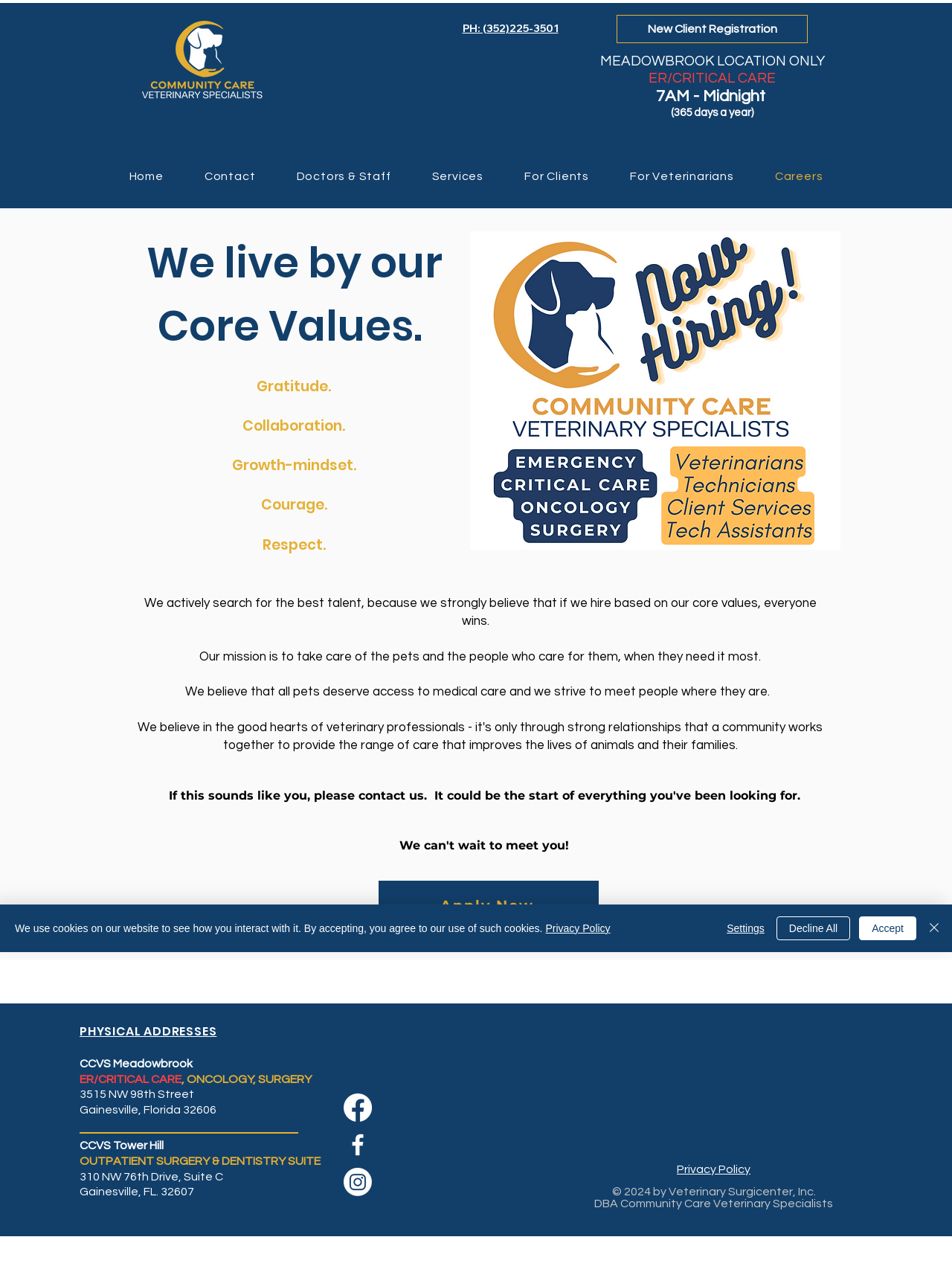Determine the bounding box coordinates for the UI element matching this description: "Privacy Policy".

[0.711, 0.919, 0.788, 0.928]